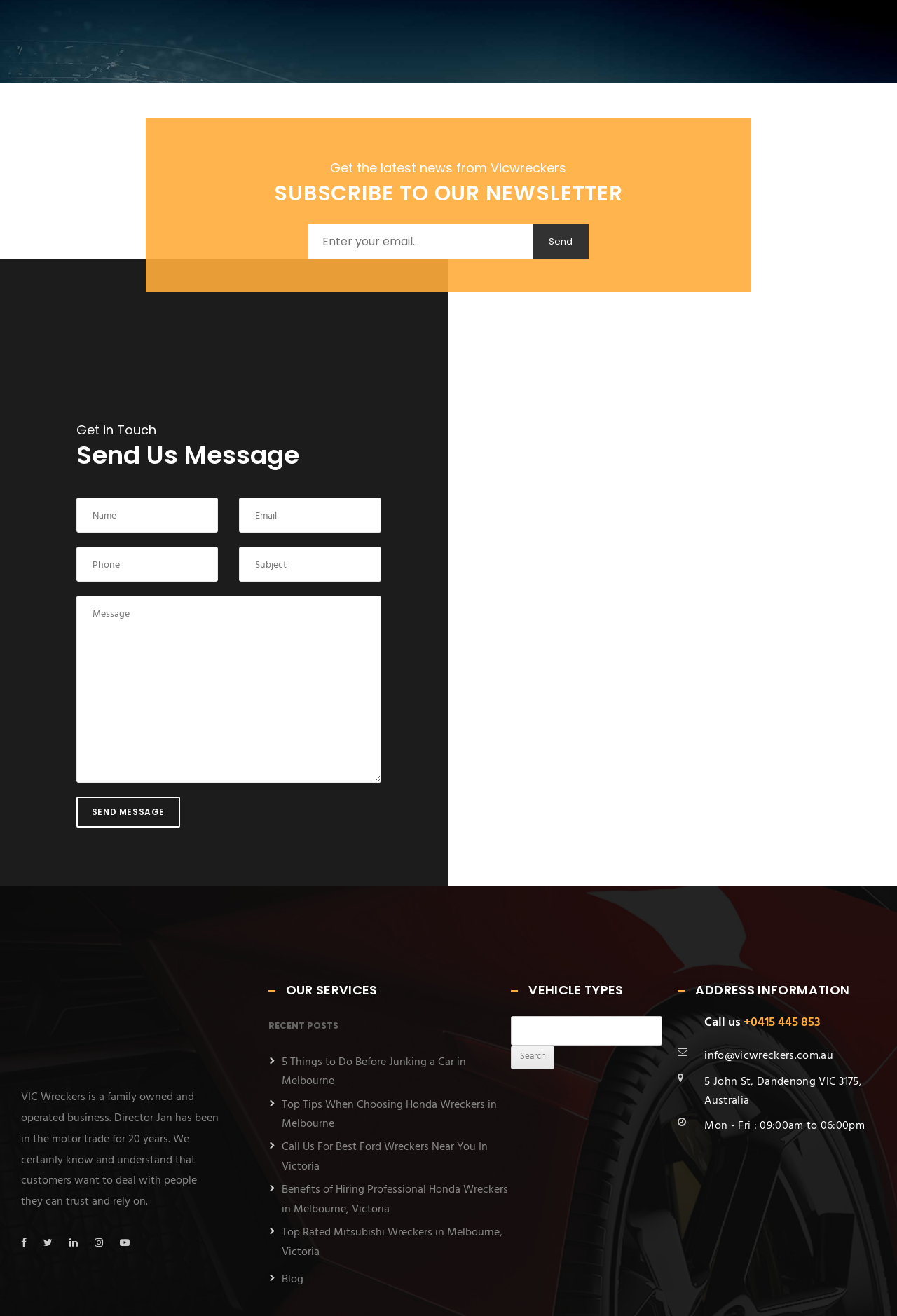Please identify the bounding box coordinates of the element that needs to be clicked to perform the following instruction: "Get in touch with us".

[0.085, 0.32, 0.174, 0.334]